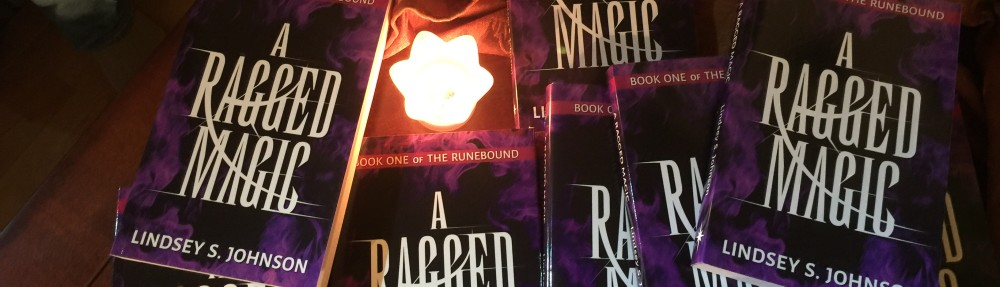Look at the image and give a detailed response to the following question: What is the color of the background on the book cover?

The caption explicitly states that the book cover has a mystical purple background, which is accented with wisps of smoke.